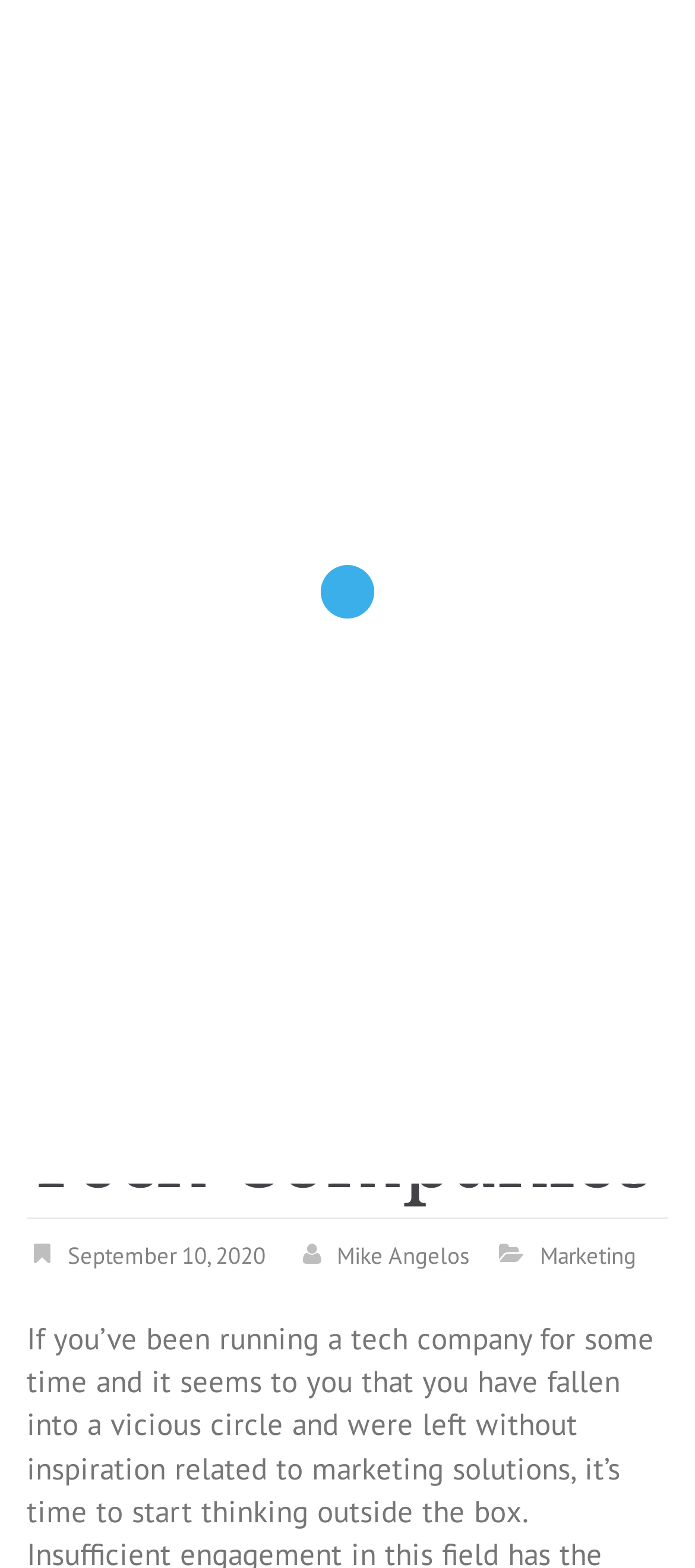Please answer the following query using a single word or phrase: 
What is the name of the website?

The.ISO zone